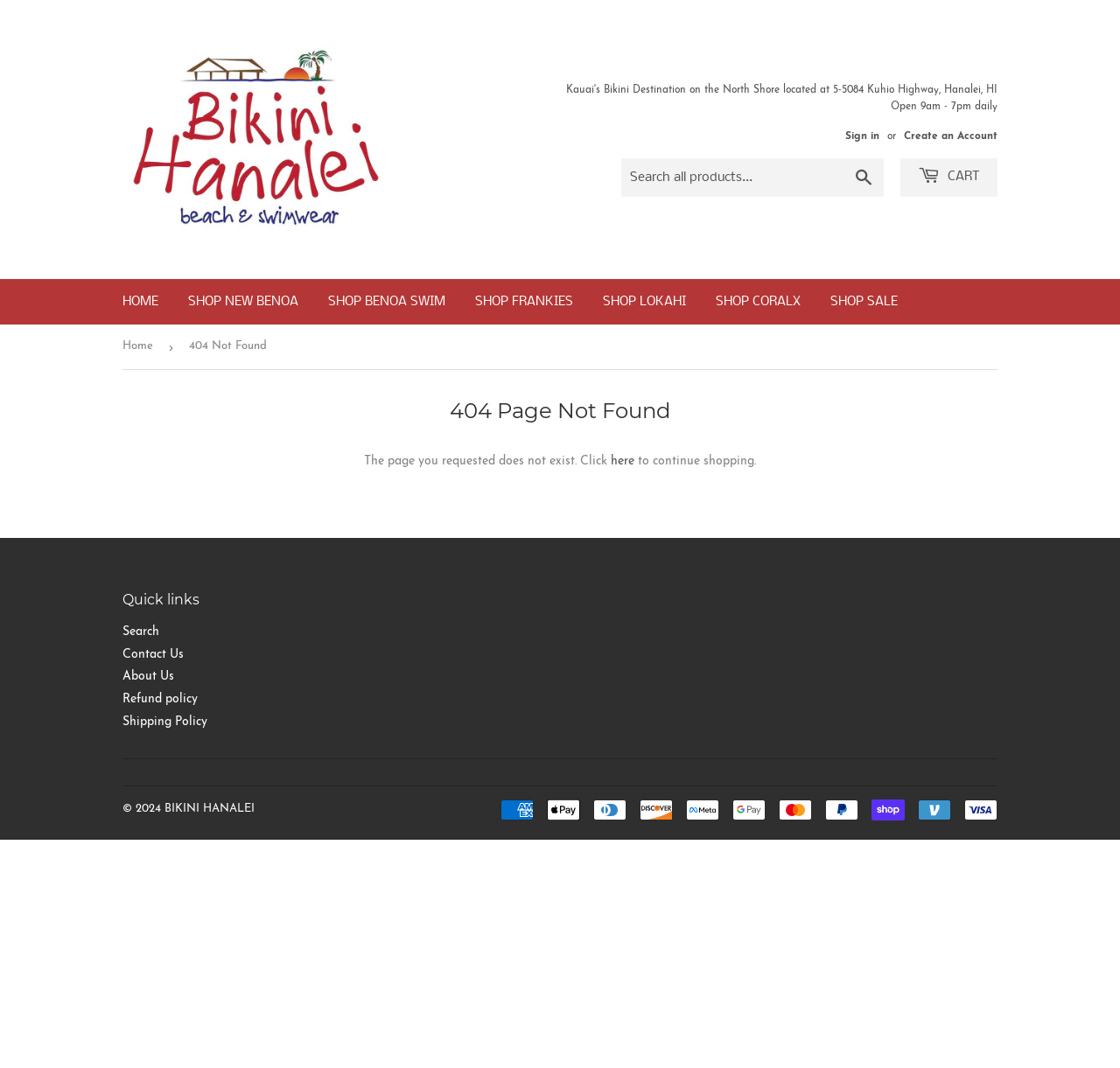Identify the coordinates of the bounding box for the element that must be clicked to accomplish the instruction: "Search all products".

[0.555, 0.148, 0.789, 0.184]